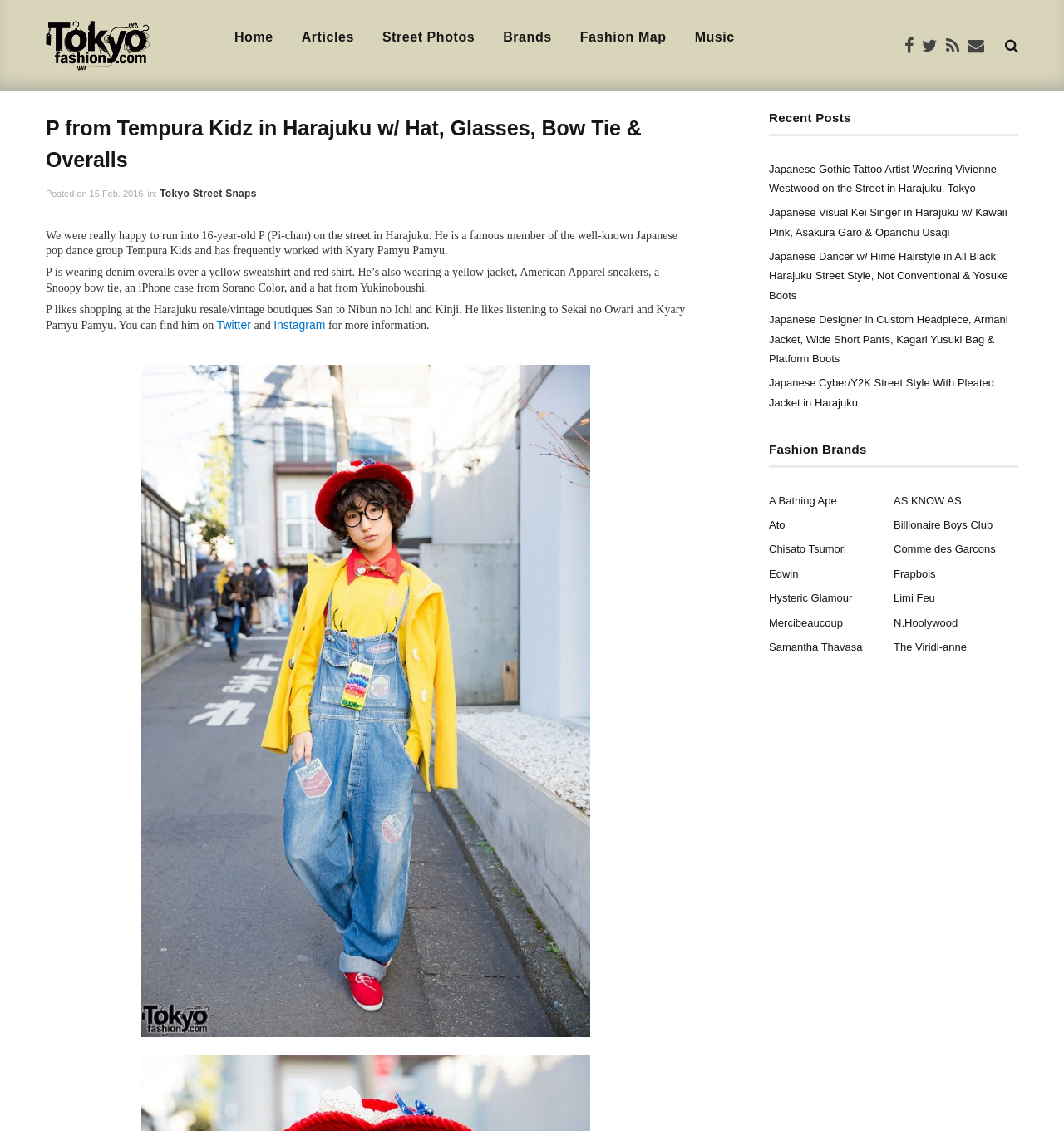Could you specify the bounding box coordinates for the clickable section to complete the following instruction: "Read the article about P from Tempura Kidz in Harajuku"?

[0.043, 0.1, 0.644, 0.155]